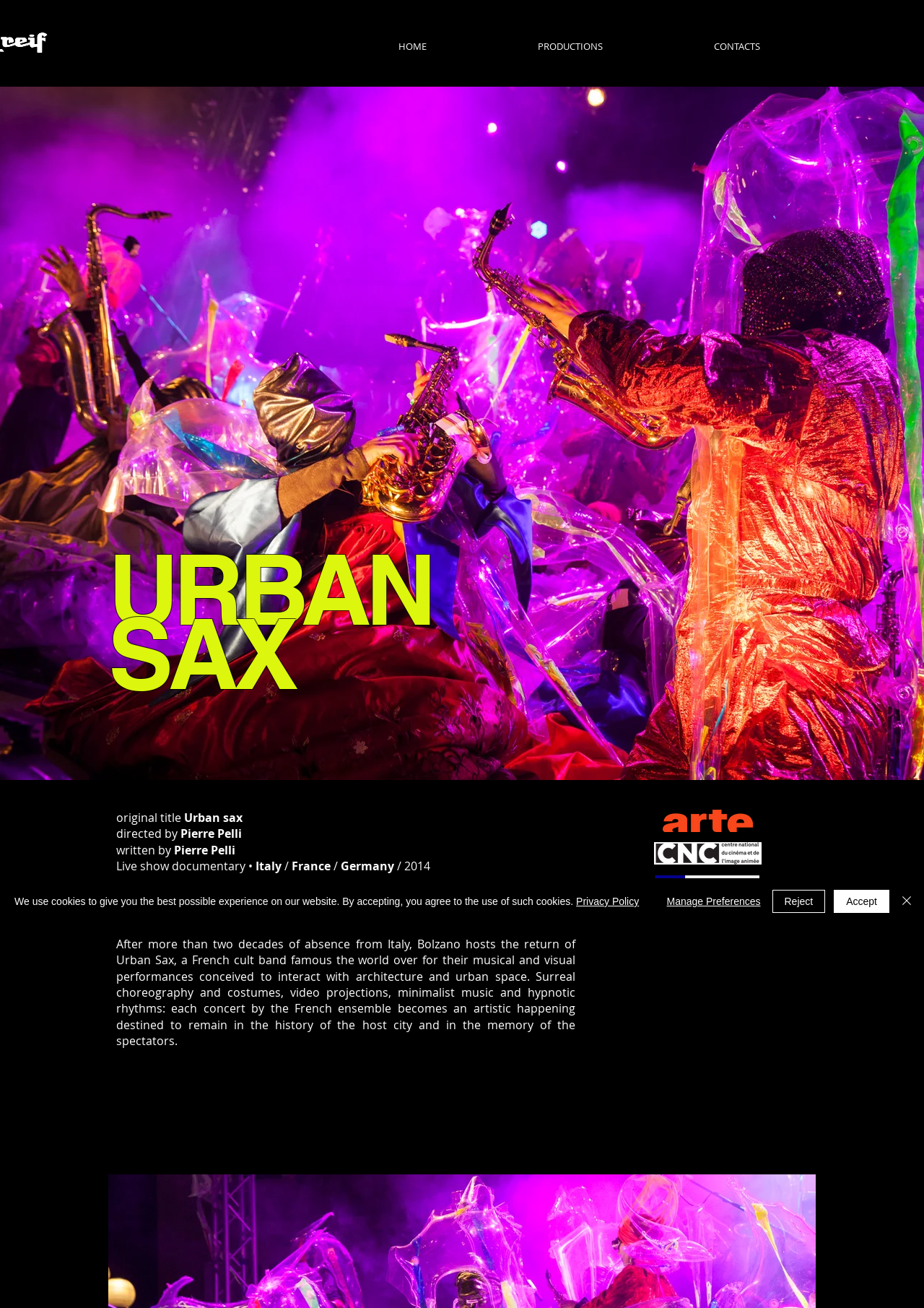Please provide a short answer using a single word or phrase for the question:
What is the title of the production?

Urban Sax